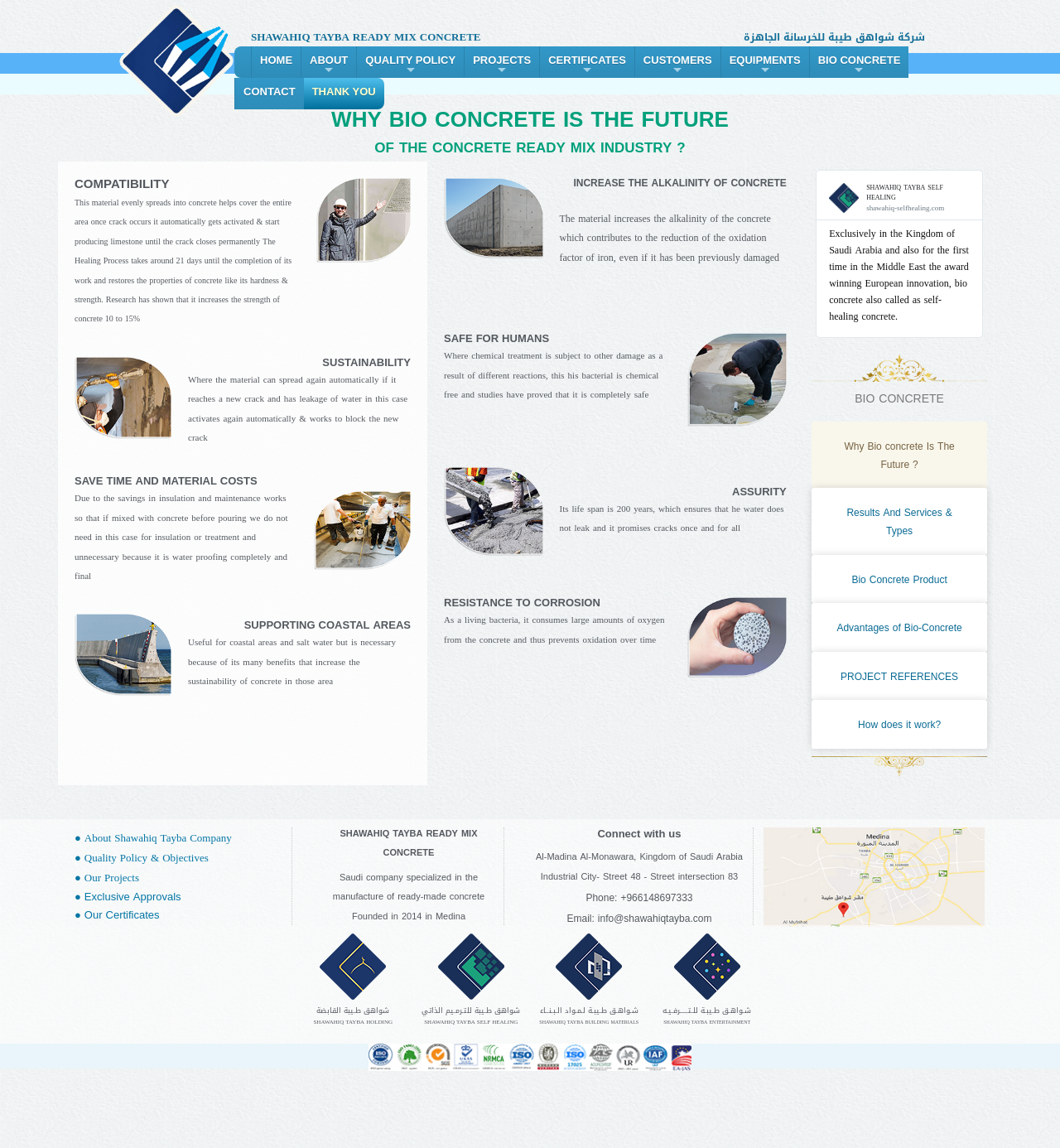Identify the bounding box coordinates of the region that needs to be clicked to carry out this instruction: "View Projects". Provide these coordinates as four float numbers ranging from 0 to 1, i.e., [left, top, right, bottom].

[0.07, 0.756, 0.131, 0.774]